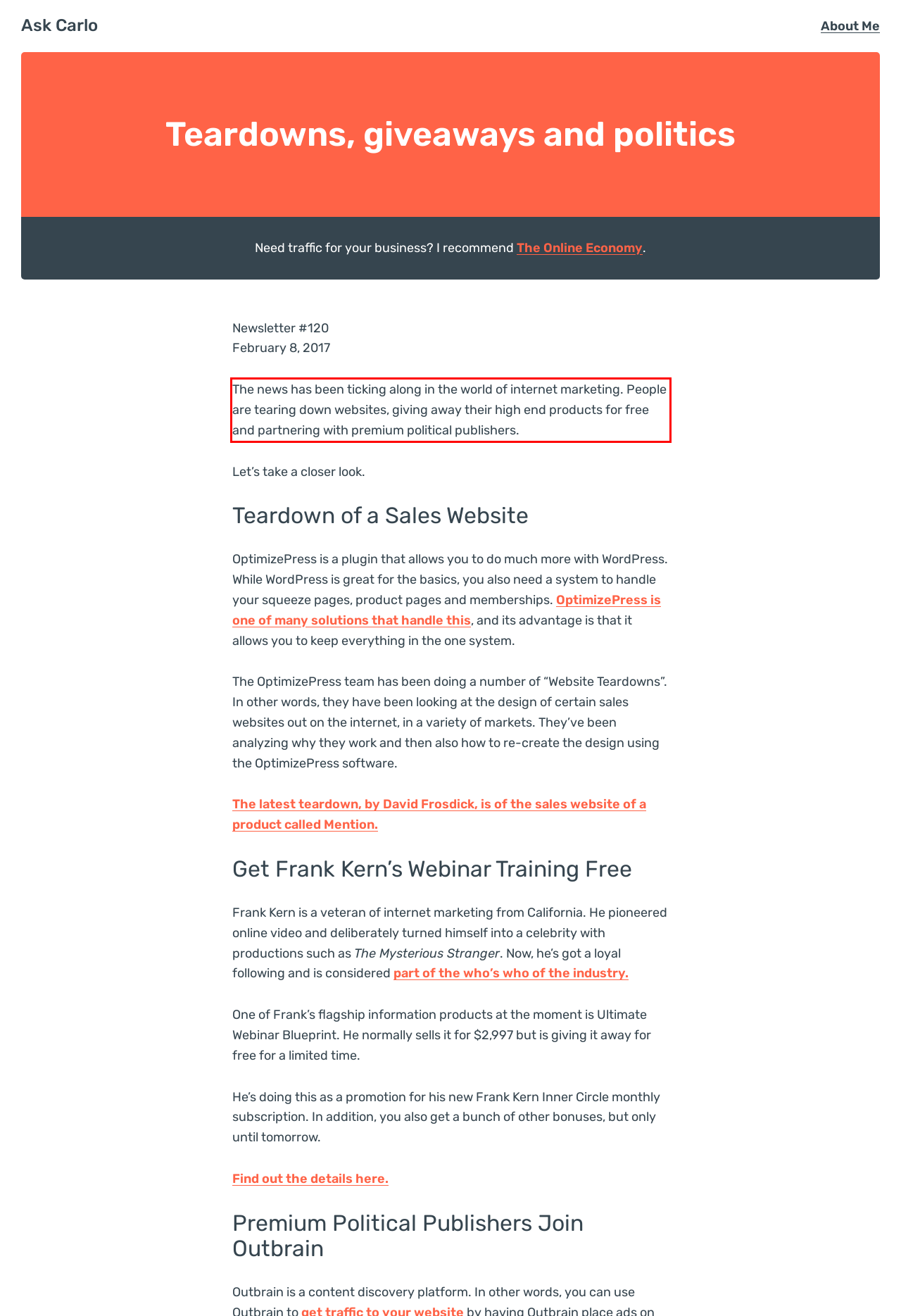You have a webpage screenshot with a red rectangle surrounding a UI element. Extract the text content from within this red bounding box.

The news has been ticking along in the world of internet marketing. People are tearing down websites, giving away their high end products for free and partnering with premium political publishers.